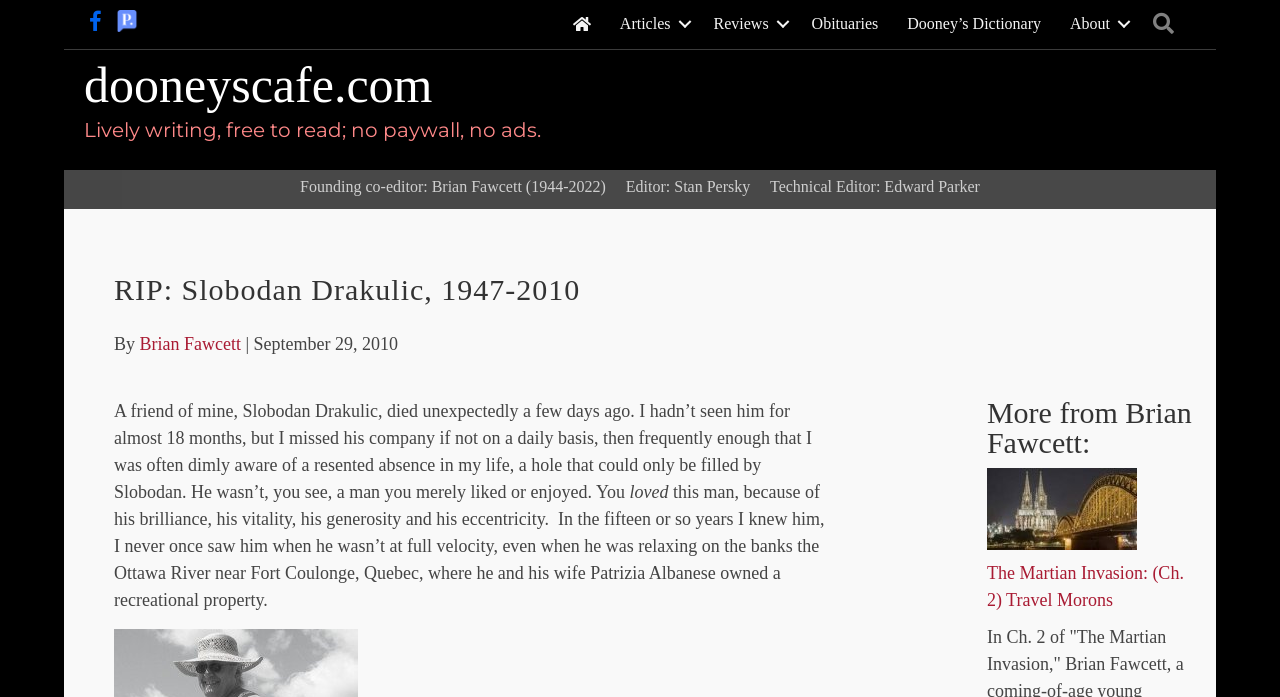Show the bounding box coordinates for the element that needs to be clicked to execute the following instruction: "Go to Facebook page". Provide the coordinates in the form of four float numbers between 0 and 1, i.e., [left, top, right, bottom].

[0.066, 0.014, 0.083, 0.056]